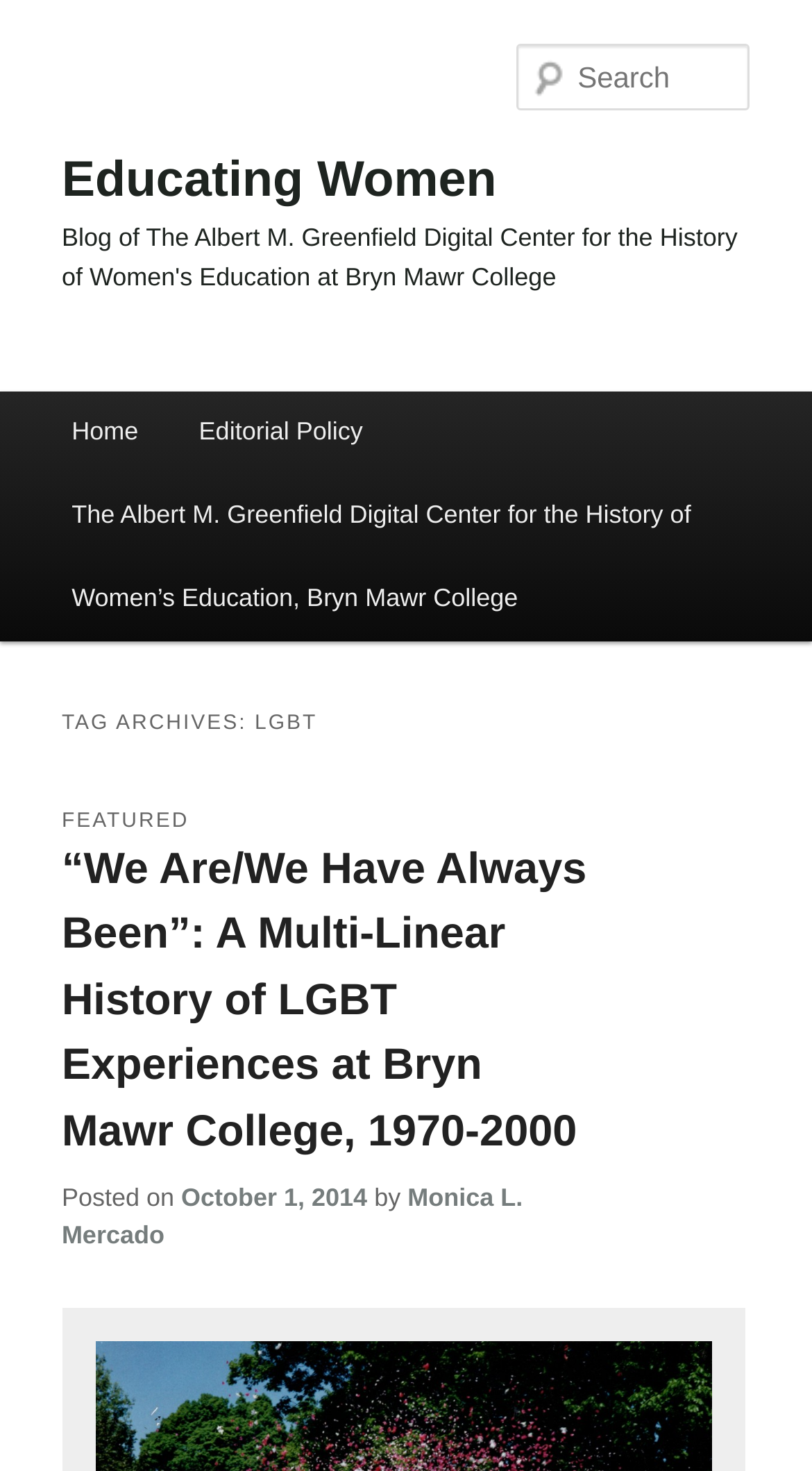Locate the bounding box of the UI element based on this description: "Editorial Policy". Provide four float numbers between 0 and 1 as [left, top, right, bottom].

[0.208, 0.266, 0.484, 0.323]